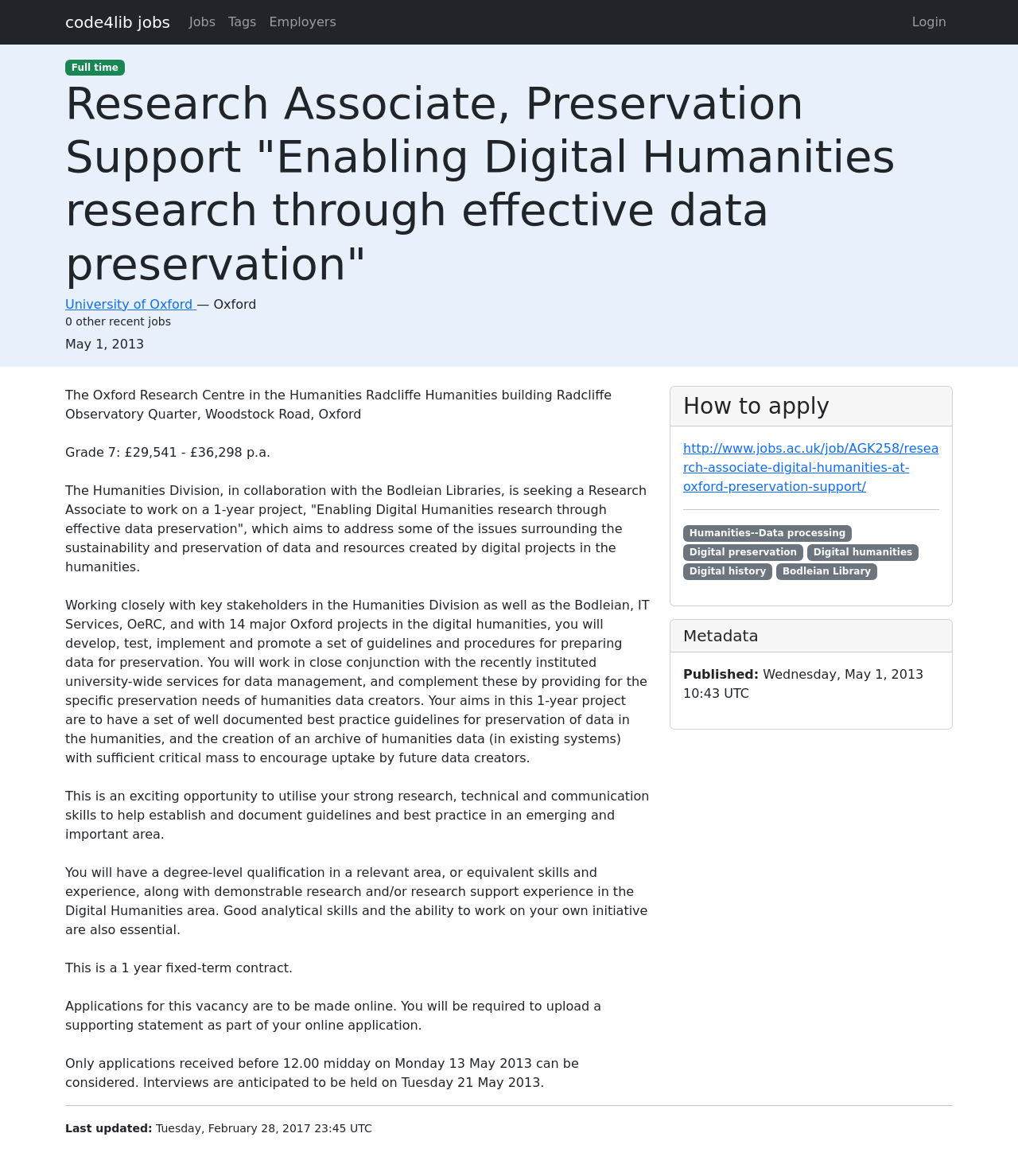Give a one-word or short-phrase answer to the following question: 
What is the deadline for applications?

Monday 13 May 2013